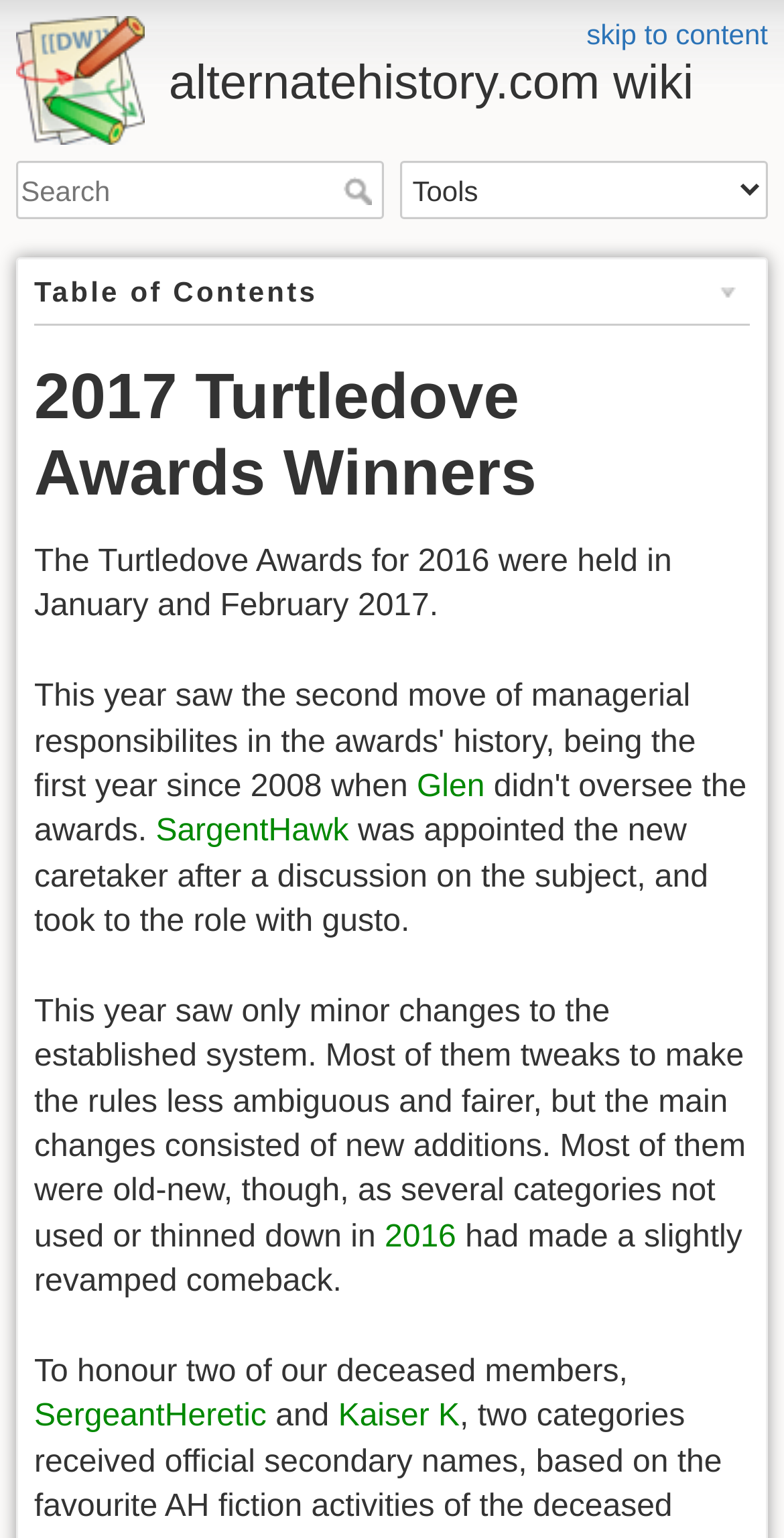Offer a meticulous description of the webpage's structure and content.

The webpage is about the 2017 winners of the Turtledove Awards, an alternate history award. At the top left of the page, there is a heading that reads "alternatehistory.com wiki". Below this heading, there is a search bar with a text box and a "Search" button. To the right of the search bar, there is a combobox labeled "Tools".

Below the search bar and combobox, there is a table of contents heading, followed by a heading that reads "2017 Turtledove Awards Winners". The main content of the page starts with a paragraph of text that explains the Turtledove Awards for 2016, which were held in January and February 2017.

The page then lists the winners of the awards, with links to the winners' names, including Glen and SargentHawk. The text explains that there were minor changes to the established system, with new additions and tweaks to make the rules less ambiguous and fairer. There is also a link to the 2016 awards.

The page also honors two deceased members, SergeantHeretic and Kaiser K, with links to their names. Overall, the page is a simple layout with a focus on presenting information about the 2017 Turtledove Awards winners.